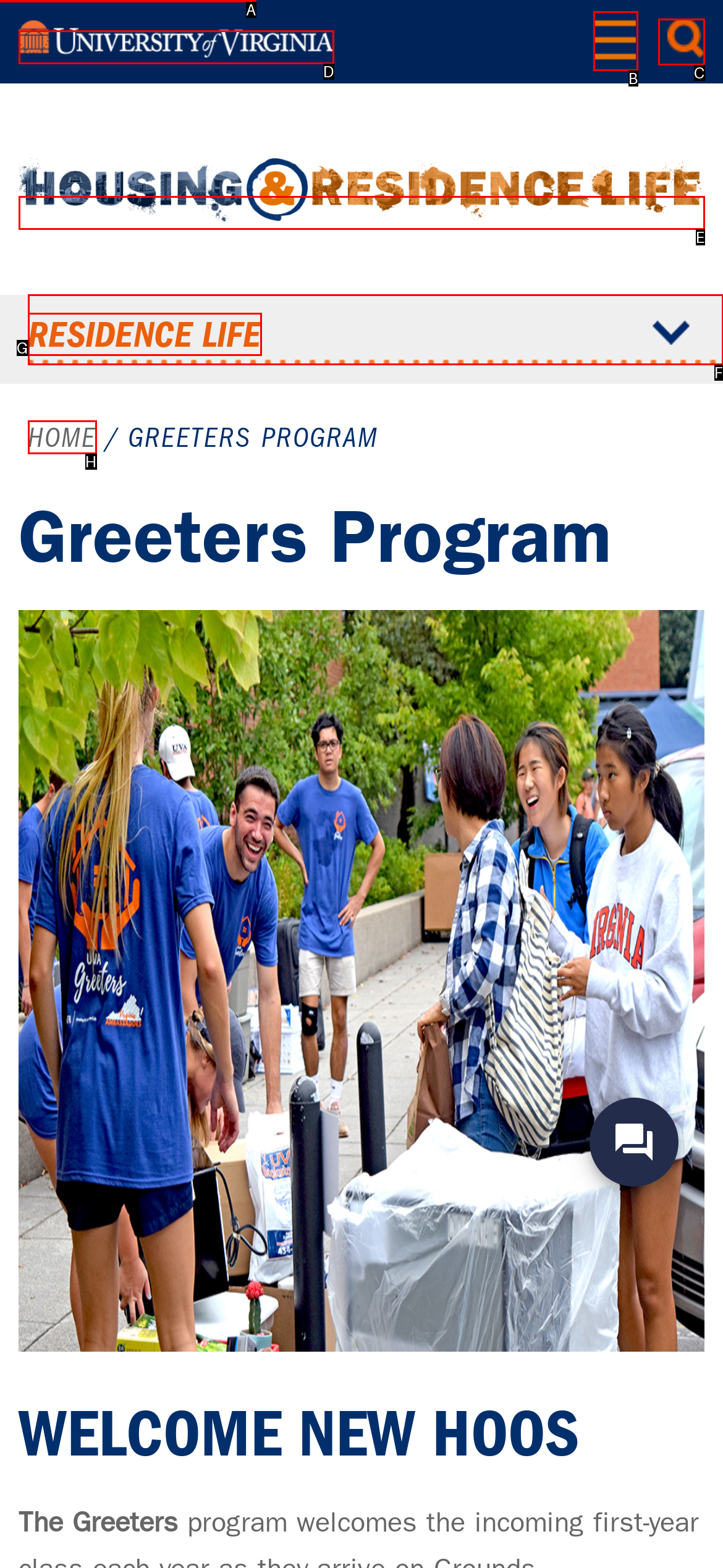Select the letter from the given choices that aligns best with the description: Skip to main content. Reply with the specific letter only.

A